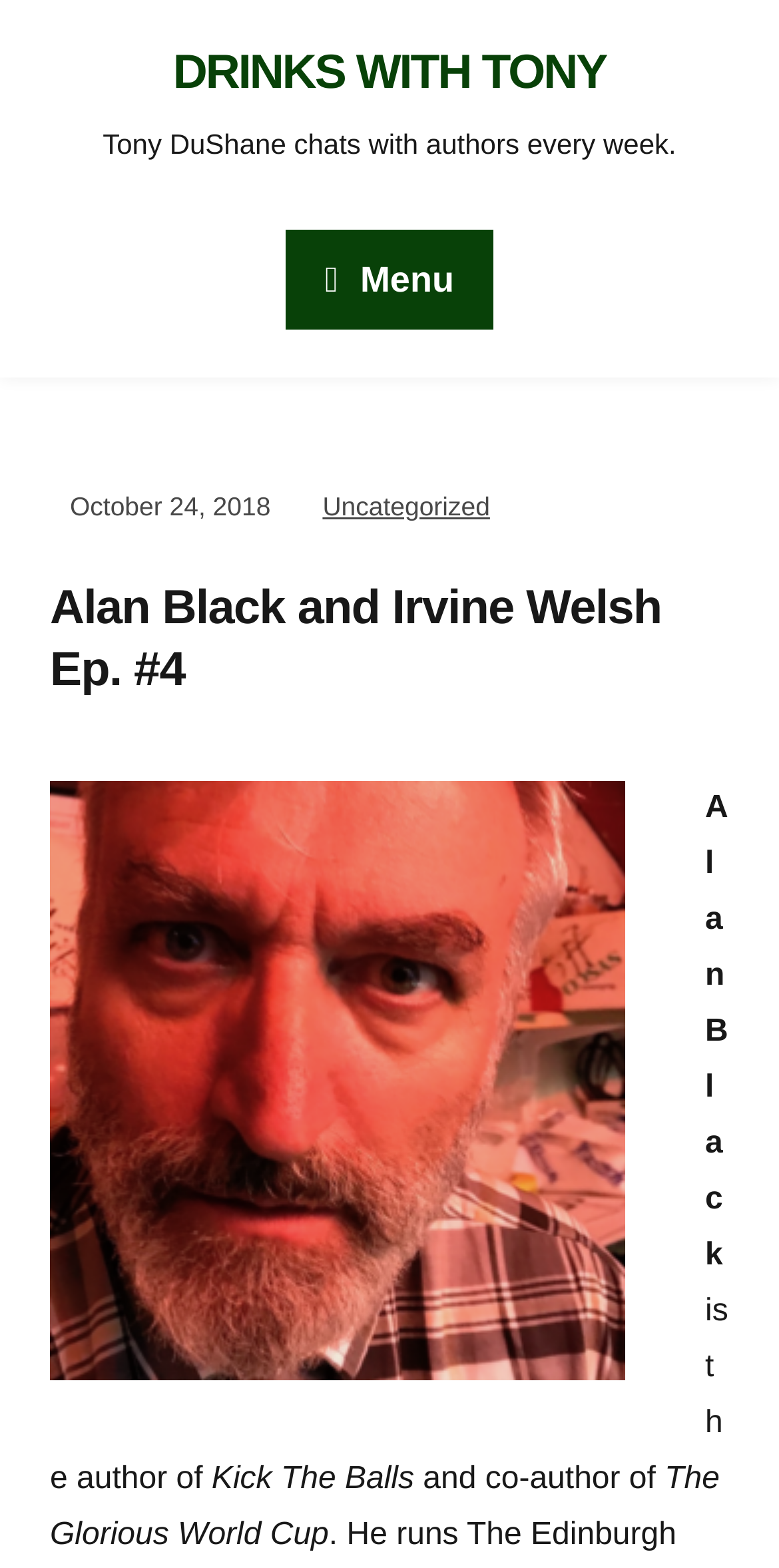Provide the bounding box coordinates in the format (top-left x, top-left y, bottom-right x, bottom-right y). All values are floating point numbers between 0 and 1. Determine the bounding box coordinate of the UI element described as: Drinks with Tony

[0.222, 0.029, 0.778, 0.064]